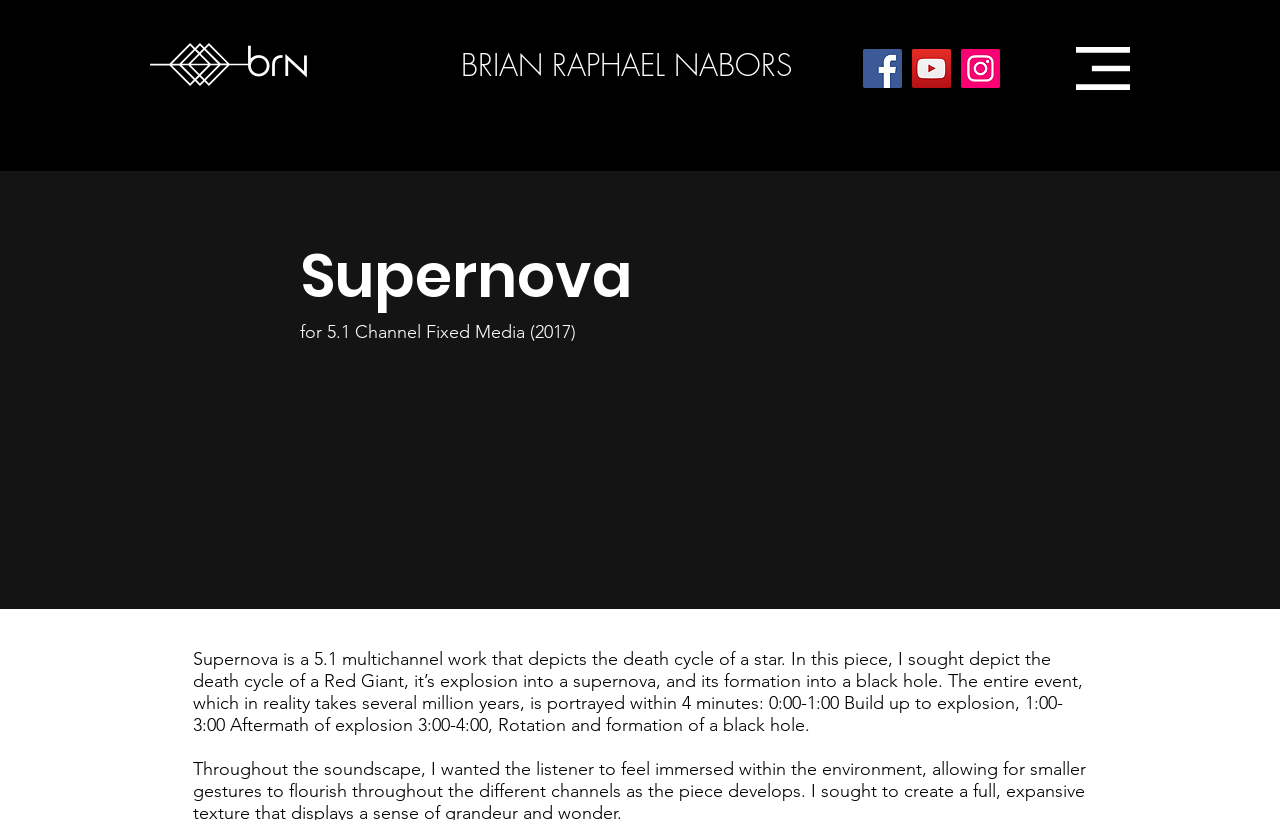Based on the visual content of the image, answer the question thoroughly: What is the title of the artwork?

The title of the artwork can be found in the heading element 'Supernova' which is located below the social media links, and it is also mentioned in the description of the artwork as 'Supernova is a 5.1 multichannel work...'